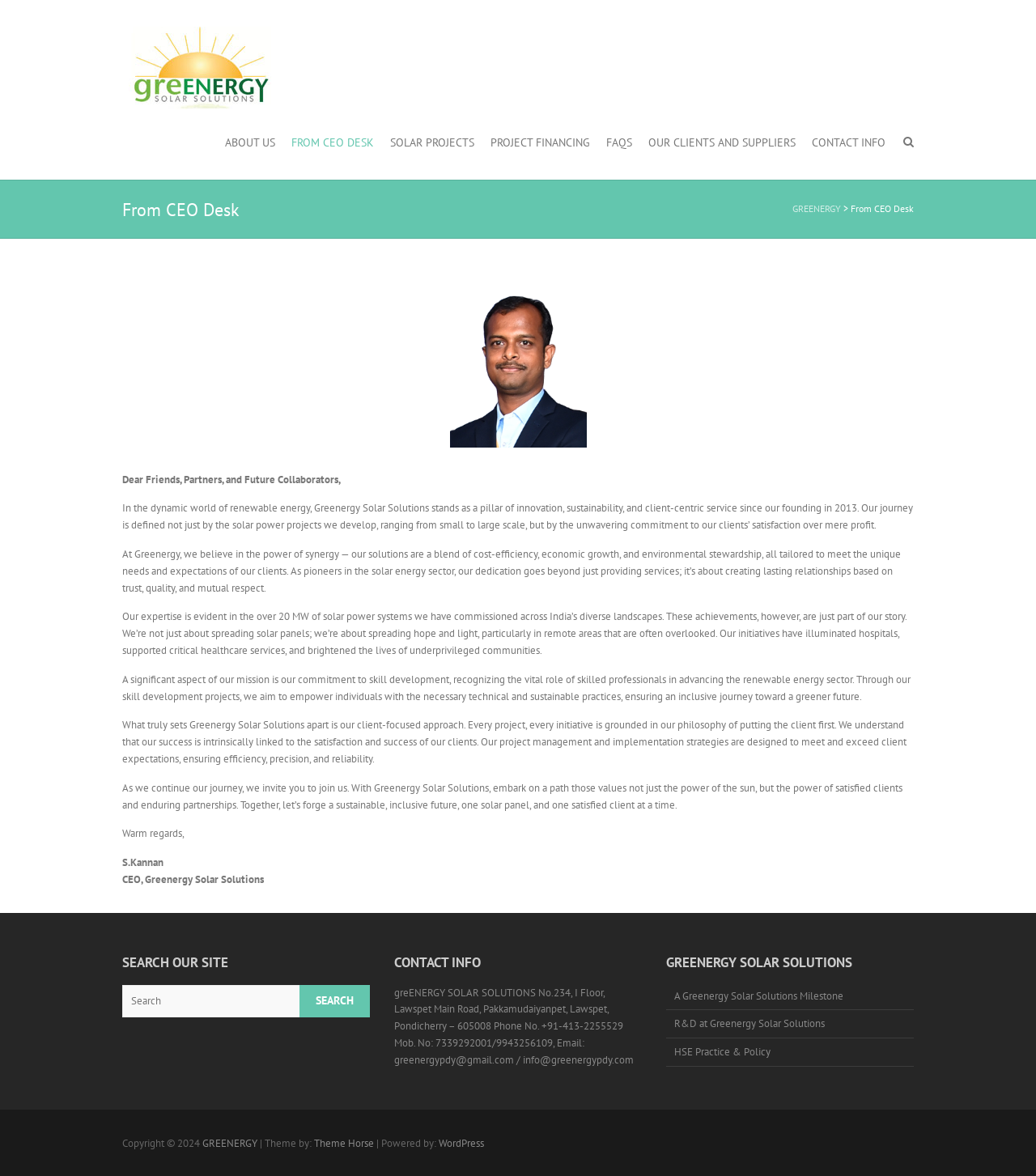What is the phone number of the company?
Please interpret the details in the image and answer the question thoroughly.

The phone number of the company can be found in the 'CONTACT INFO' section which provides the contact details of the company, including the phone number +91-413-2255529.